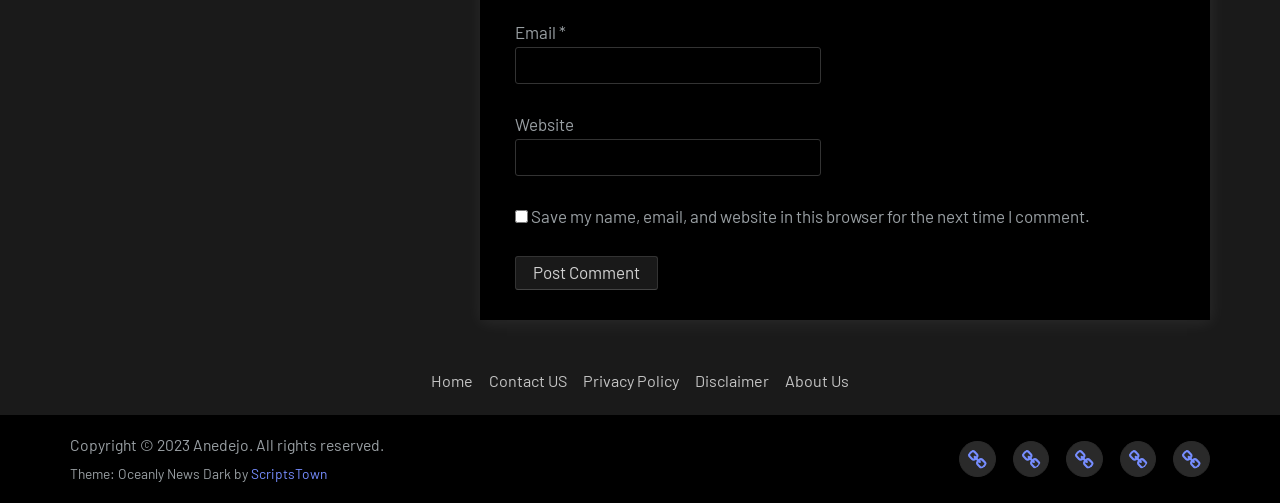How many links are in the 'Footer Links' section?
Answer the question in a detailed and comprehensive manner.

The 'Footer Links' section has 5 links, which are 'Home', 'Contact US', 'Privacy Policy', 'Disclaimer', and 'About Us', as indicated by the link elements with bounding box coordinates within the 'Footer Links' navigation element.